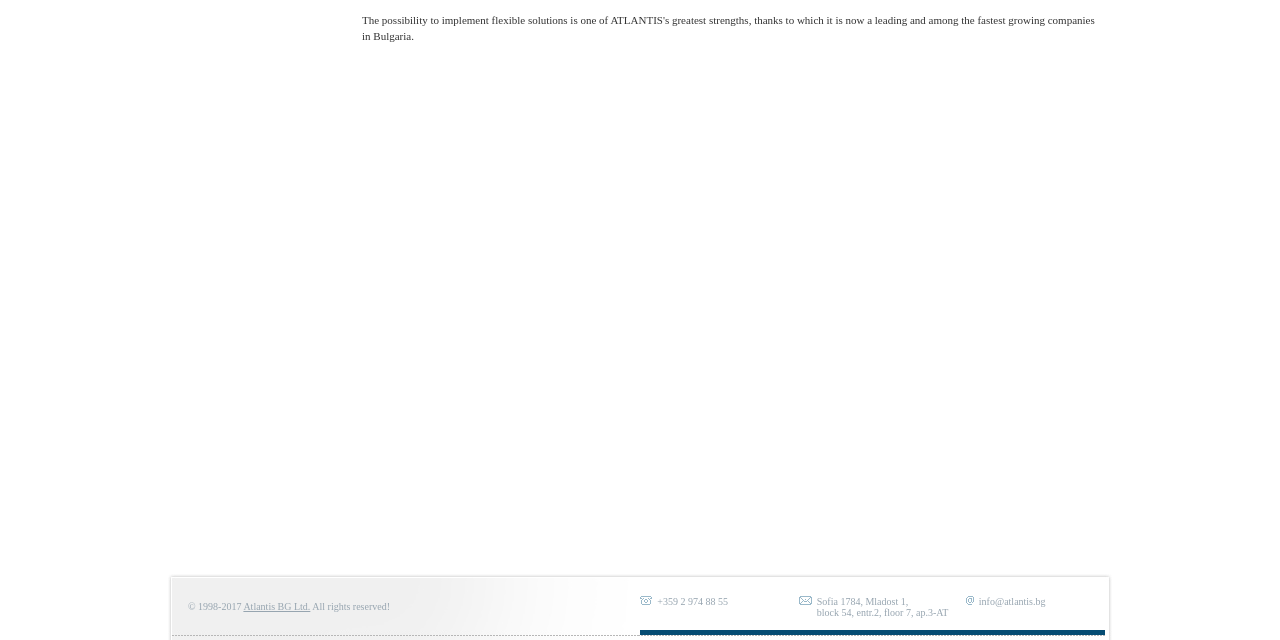Based on the element description "Atlantis BG Ltd.", predict the bounding box coordinates of the UI element.

[0.19, 0.939, 0.242, 0.956]